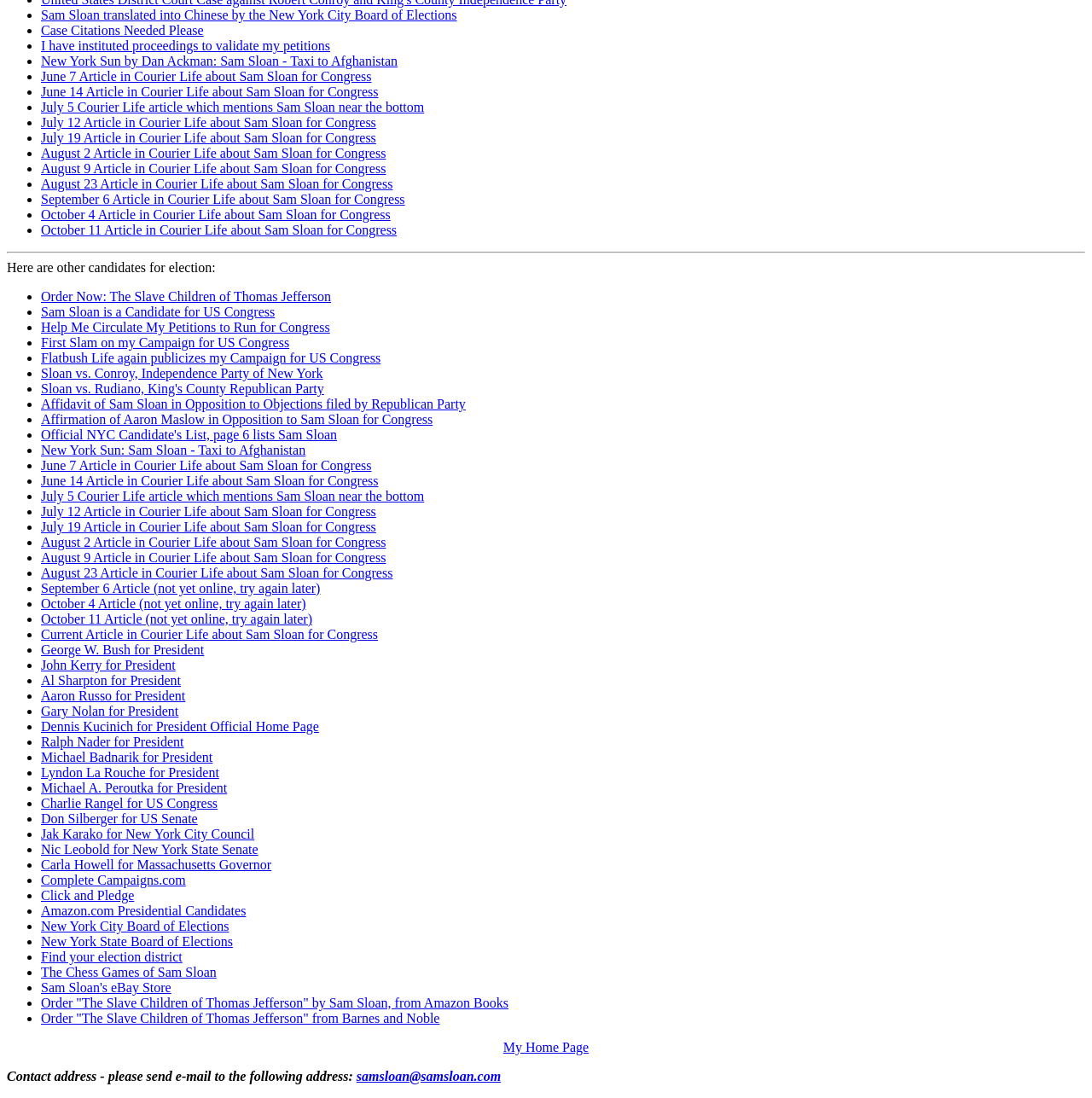Find the bounding box coordinates corresponding to the UI element with the description: "Amazon.com Presidential Candidates". The coordinates should be formatted as [left, top, right, bottom], with values as floats between 0 and 1.

[0.038, 0.823, 0.225, 0.836]